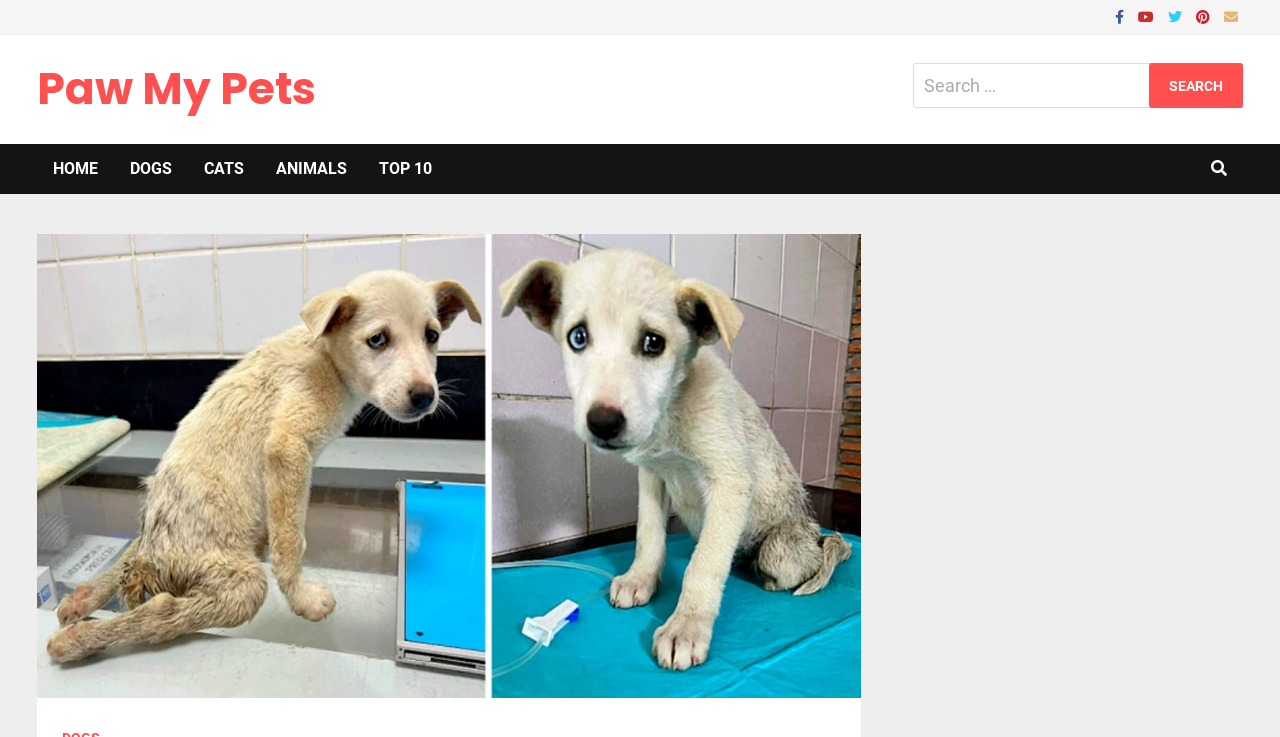What is the text on the top-left link?
Using the visual information from the image, give a one-word or short-phrase answer.

Paw My Pets